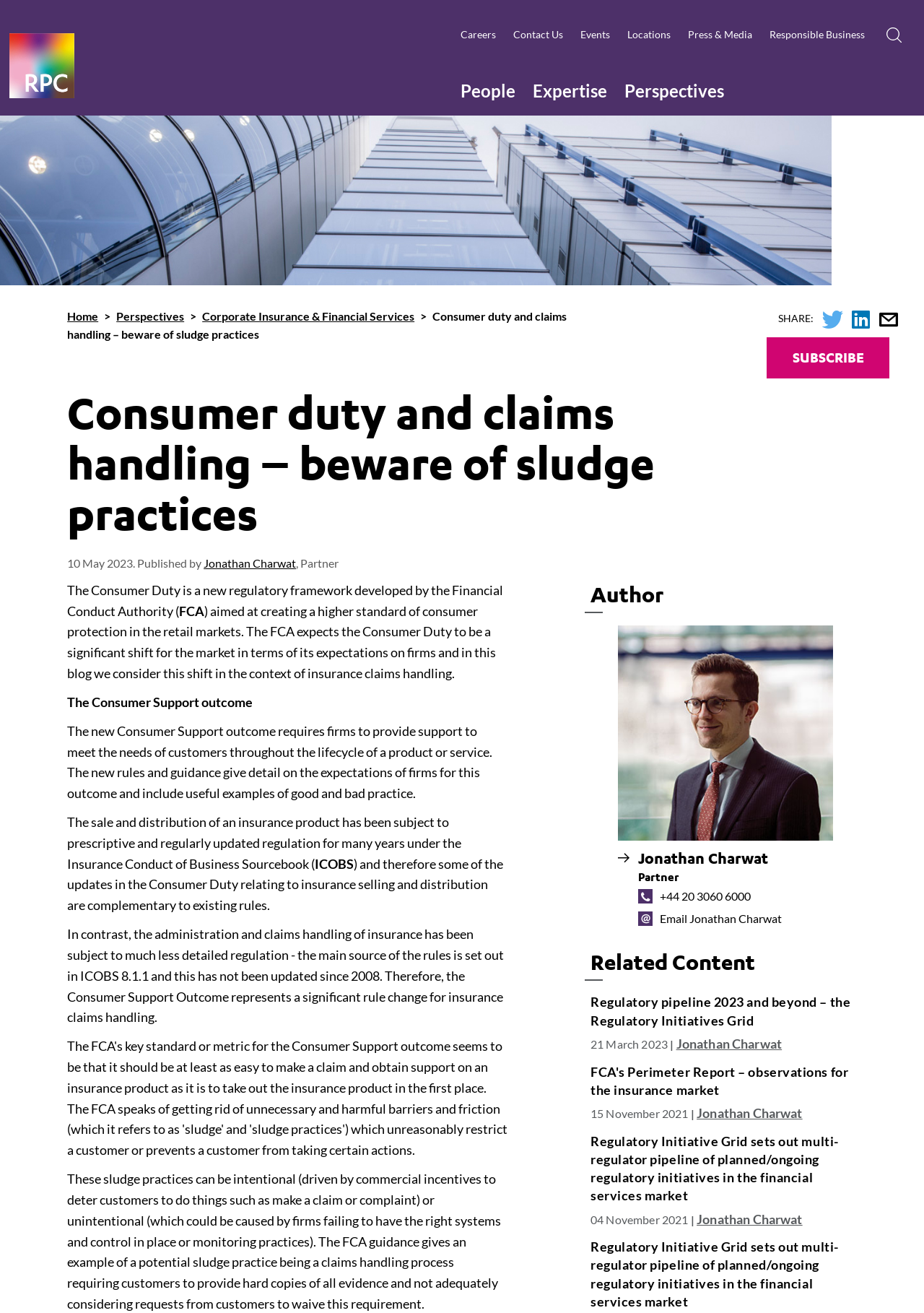Please identify the bounding box coordinates of the element I should click to complete this instruction: 'Open site search'. The coordinates should be given as four float numbers between 0 and 1, like this: [left, top, right, bottom].

[0.945, 0.011, 0.991, 0.043]